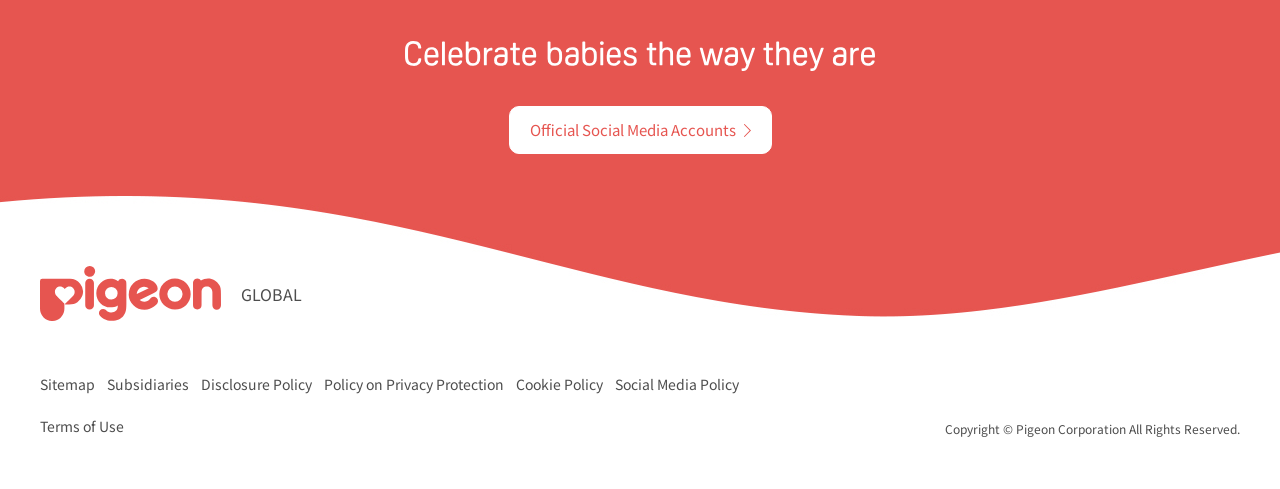Please determine the bounding box coordinates of the section I need to click to accomplish this instruction: "View official social media accounts".

[0.397, 0.216, 0.603, 0.315]